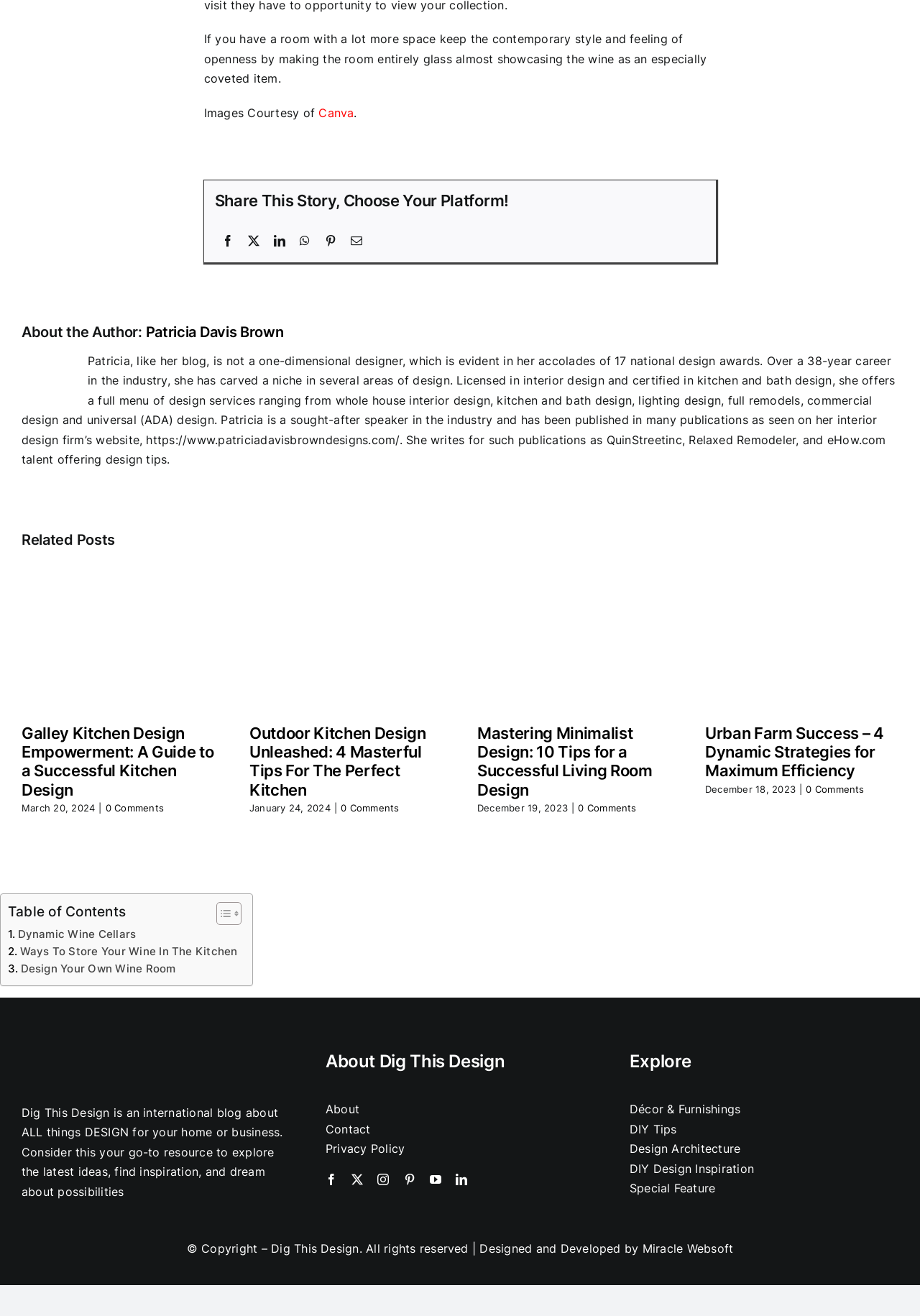Reply to the question with a single word or phrase:
Who is the author of the article?

Patricia Davis Brown